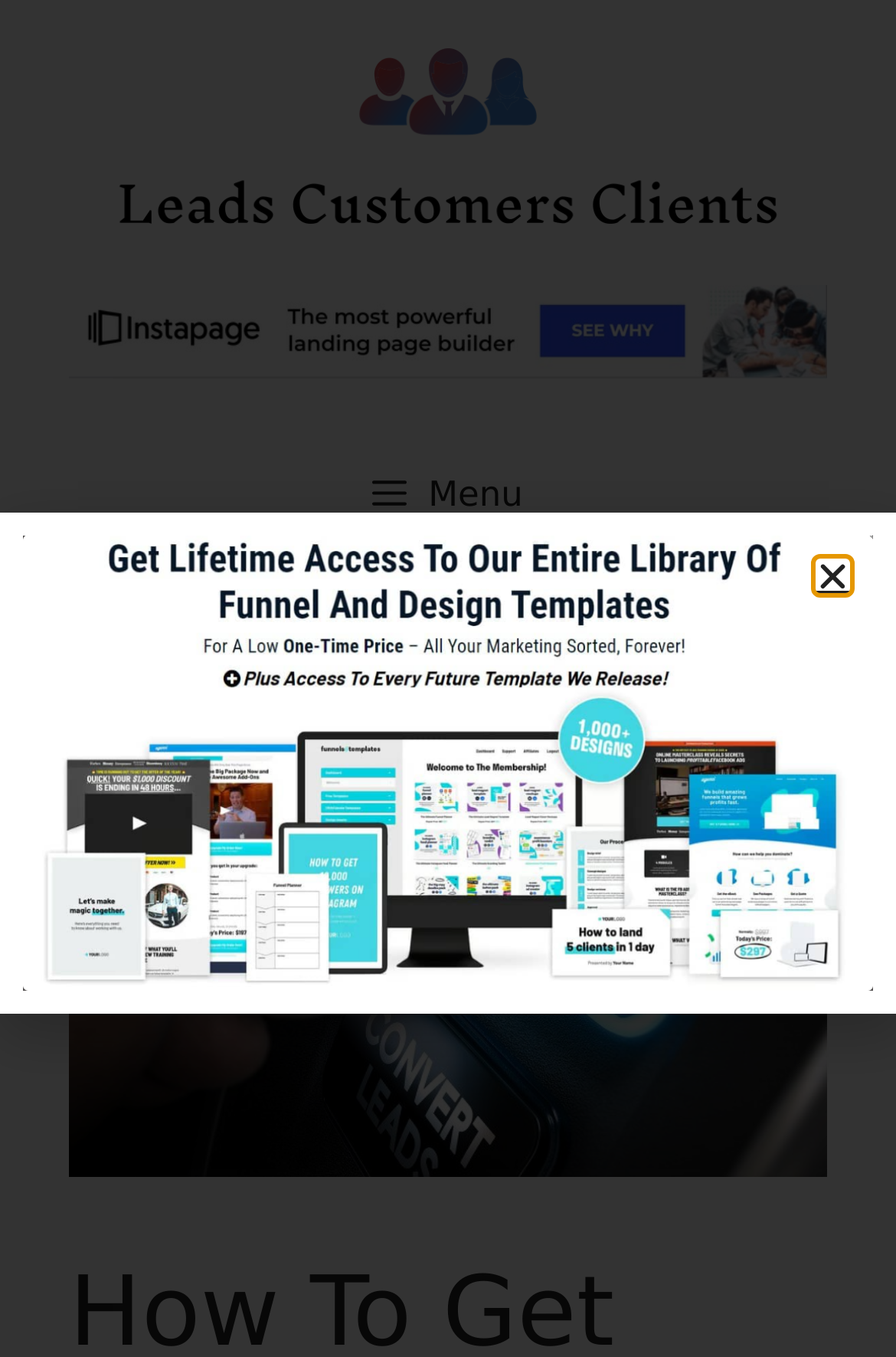Create an elaborate caption that covers all aspects of the webpage.

The webpage is about finding customers for a pool cleaning business, with a focus on 13 simple strategies. At the top of the page, there is a banner that spans the entire width, containing a link to the site "Leads Clients Customers" and an image with the same name. Below the banner, there is a complementary section with a figure and a link.

The primary navigation menu is located below the banner, taking up about a quarter of the page's height. The menu has a "Menu" button on the left side, which is not expanded, and a "Close" button on the right side, which is currently focused. There is also a link to "clickfunnels-popup" with an accompanying image, located near the top-right corner of the page.

Overall, the webpage has a simple and clean layout, with a clear focus on providing information about finding customers for a pool cleaning business.